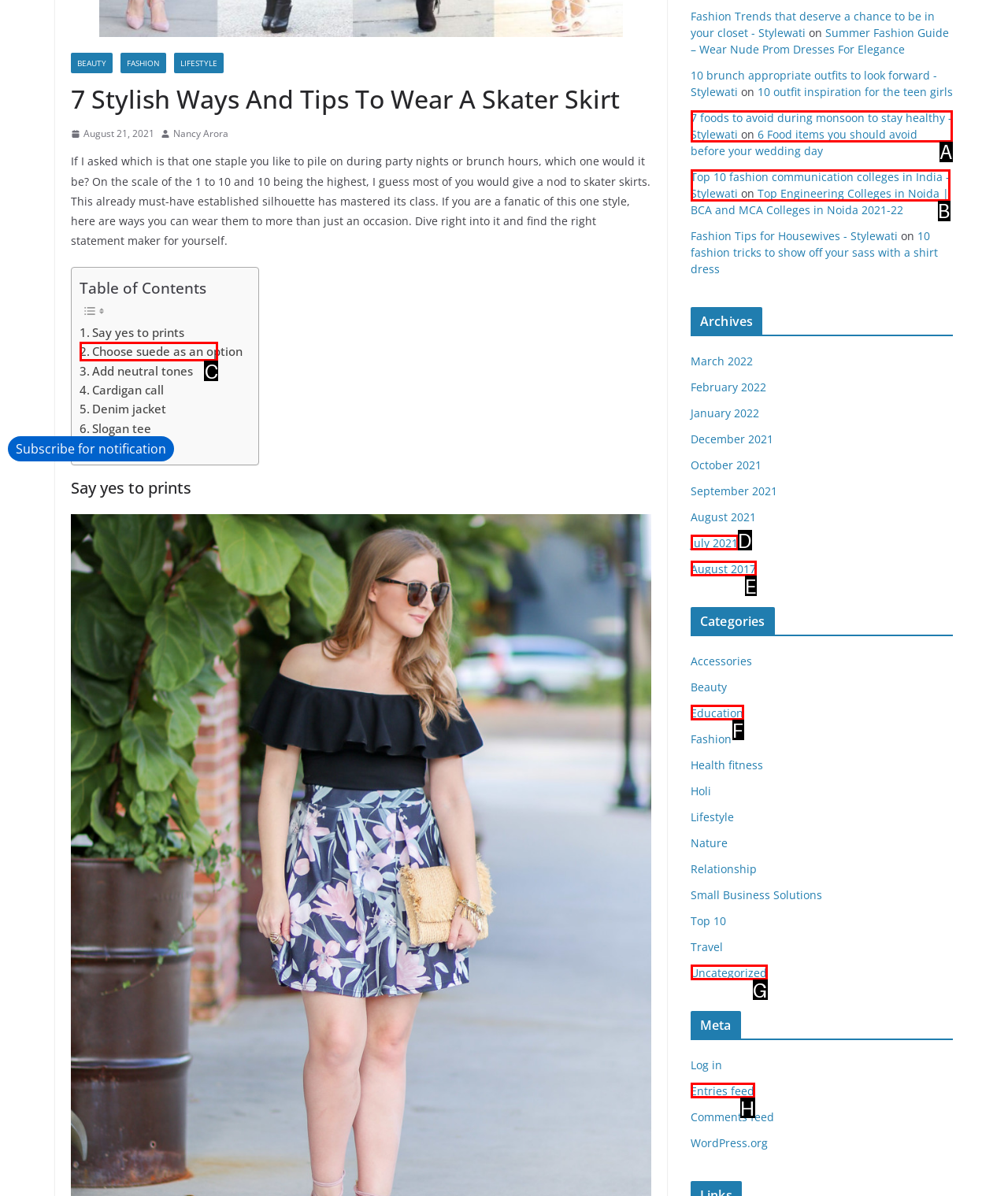Find the UI element described as: Uncategorized
Reply with the letter of the appropriate option.

G